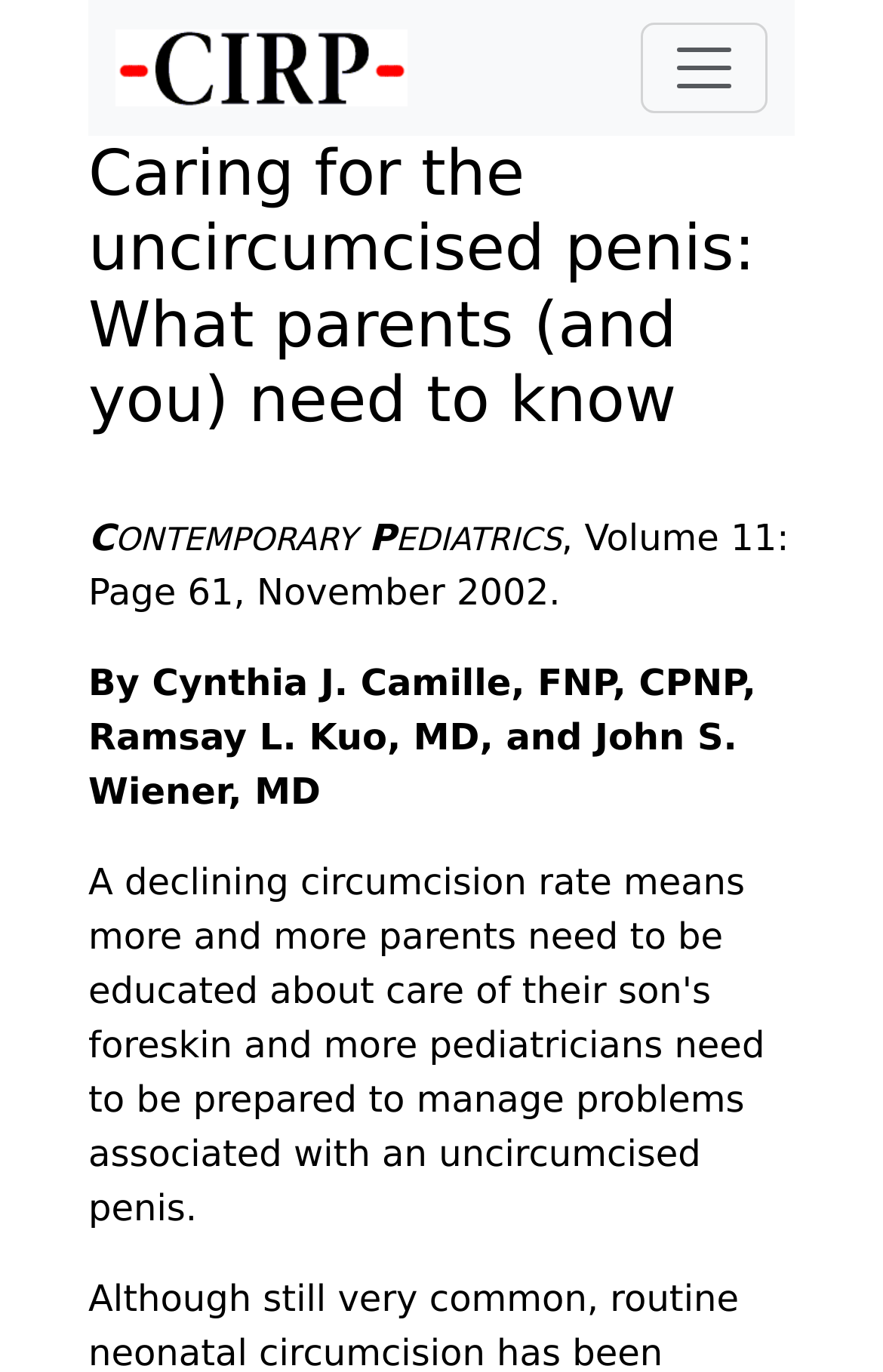What is the topic of the article? Based on the image, give a response in one word or a short phrase.

Caring for the uncircumcised penis